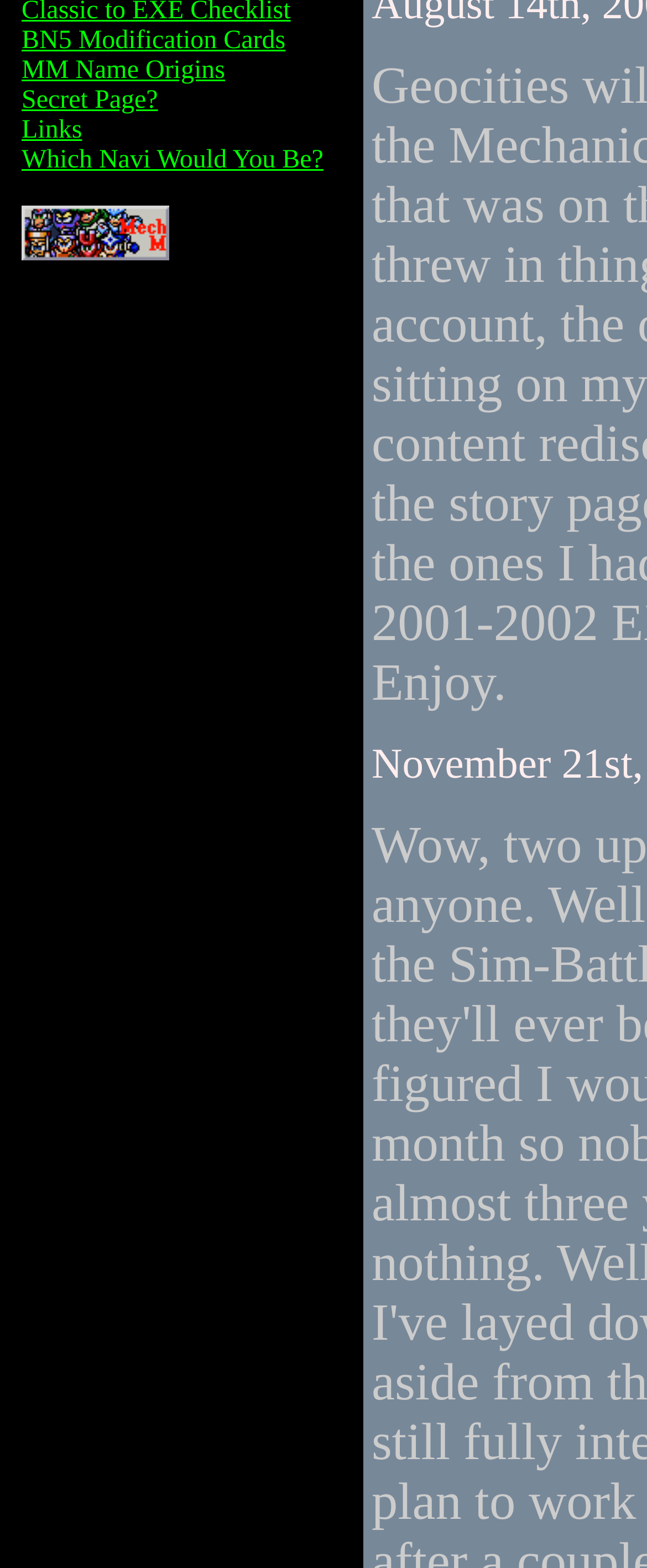Find the bounding box coordinates for the UI element whose description is: "Secret Page?". The coordinates should be four float numbers between 0 and 1, in the format [left, top, right, bottom].

[0.033, 0.055, 0.244, 0.073]